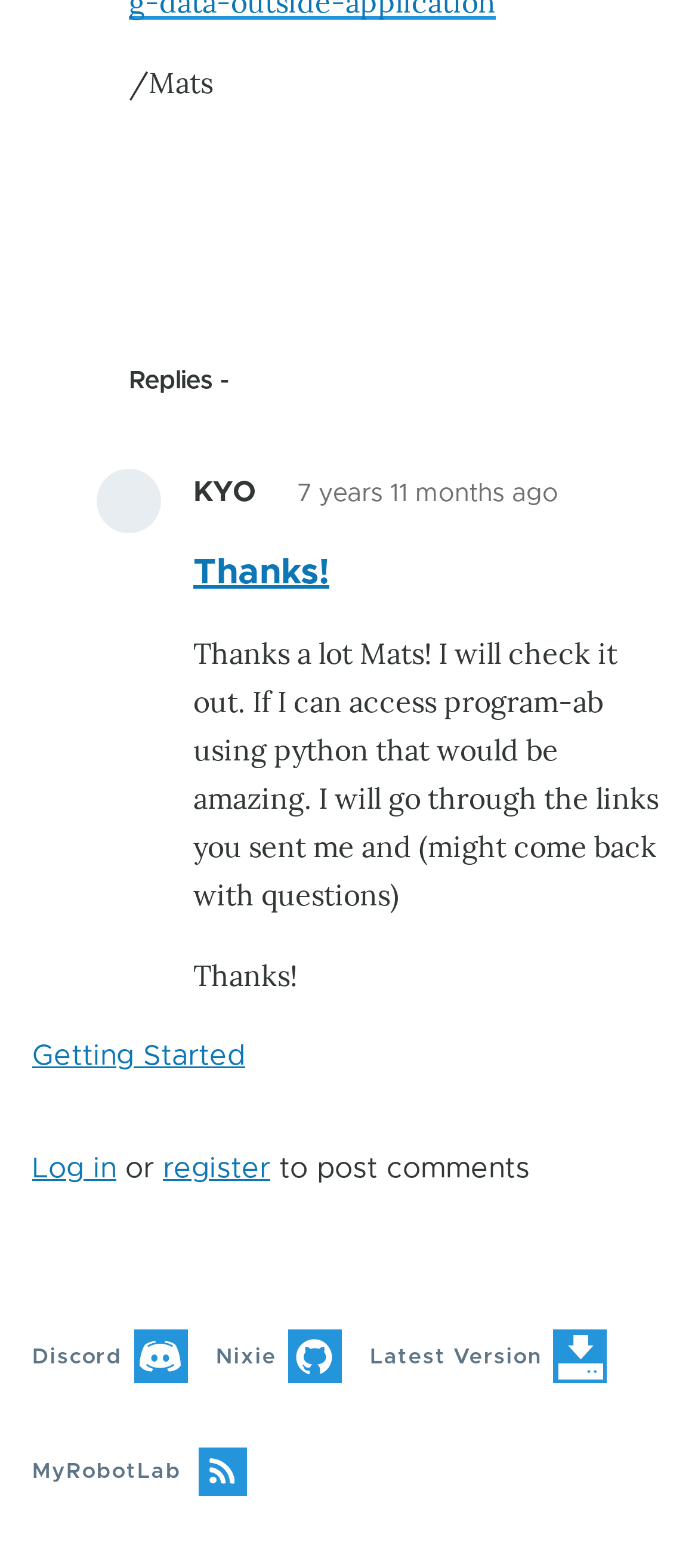Find the bounding box coordinates of the area that needs to be clicked in order to achieve the following instruction: "Click the 'MyRobotLab' link". The coordinates should be specified as four float numbers between 0 and 1, i.e., [left, top, right, bottom].

[0.046, 0.923, 0.913, 0.954]